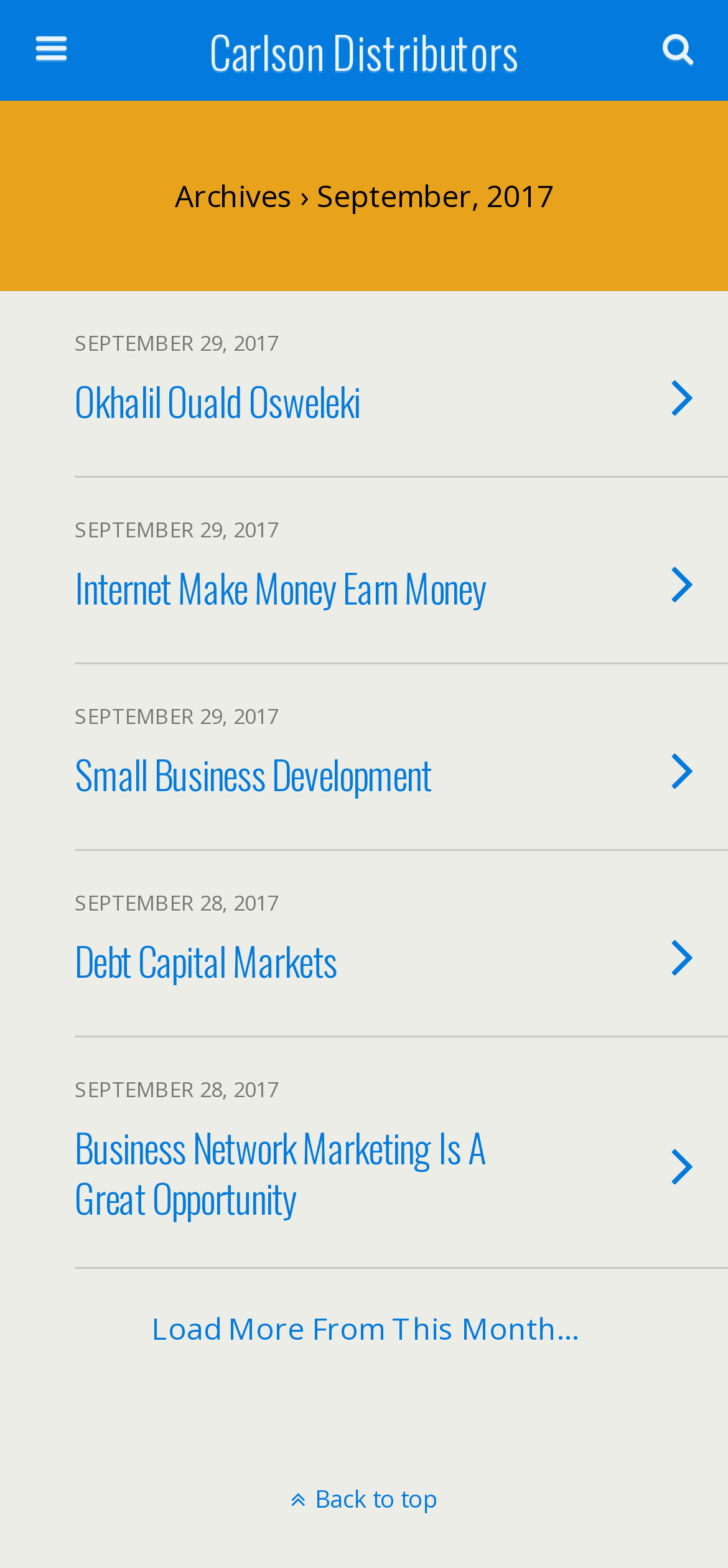Summarize the webpage with a detailed and informative caption.

The webpage appears to be an archive page for September 2017 from Carlson Distributors. At the top, there is a link to the Carlson Distributors homepage, situated almost centrally. Next to it, on the right, is a search bar with a text box and a search button. 

Below the search bar, there is a static text "Archives › September, 2017" indicating the current page's context. 

The main content of the page consists of a list of 5 article links, each with a heading describing the article's title. These links are stacked vertically, taking up most of the page's space. The articles are dated September 29, 2017, and September 28, 2017, with titles such as "Okhalil Ouald Osweleki", "Internet Make Money Earn Money", "Small Business Development", "Debt Capital Markets", and "Business Network Marketing Is A Great Opportunity". 

At the bottom of the page, there is a "Load More From This Month…" link, allowing users to access more archived content. Finally, a "Back to top" link is situated at the very bottom of the page, enabling users to quickly navigate back to the top.